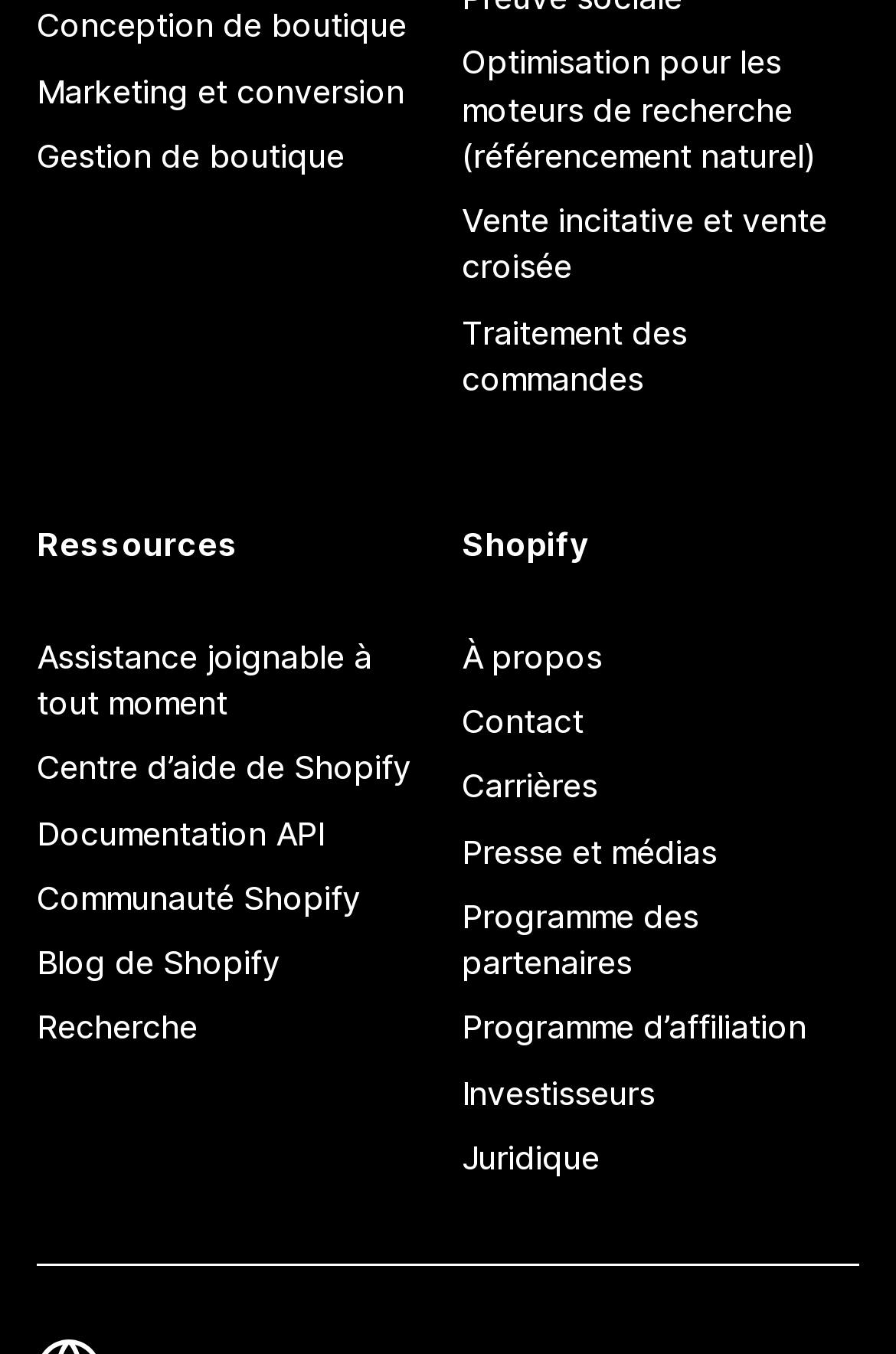Respond to the question below with a single word or phrase:
What is the last link on the webpage?

Juridique